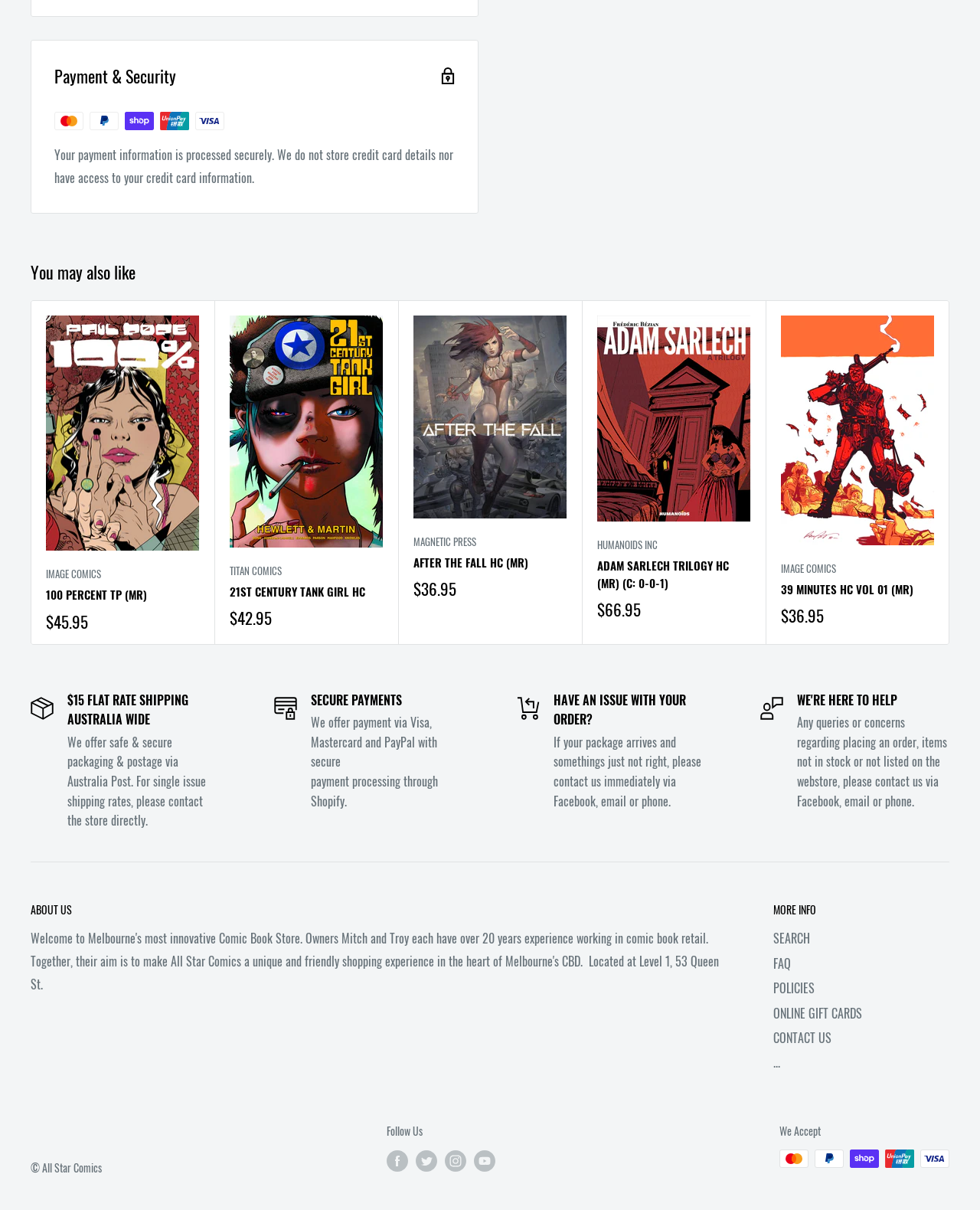Please find the bounding box coordinates of the section that needs to be clicked to achieve this instruction: "Click the 'CONTACT US' link".

[0.789, 0.847, 0.969, 0.868]